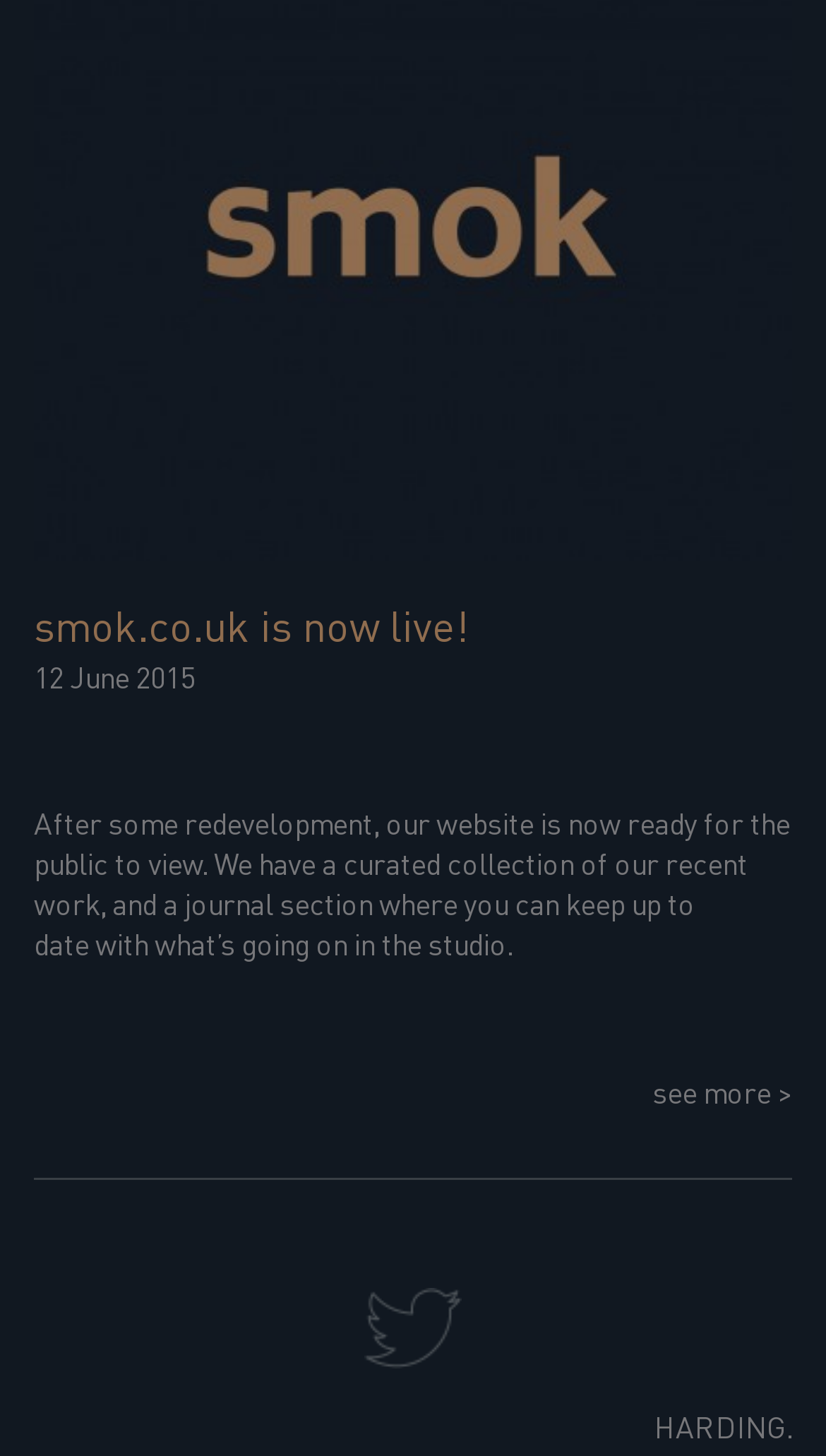Provide a one-word or short-phrase answer to the question:
What is the last section of the webpage about?

Journal section